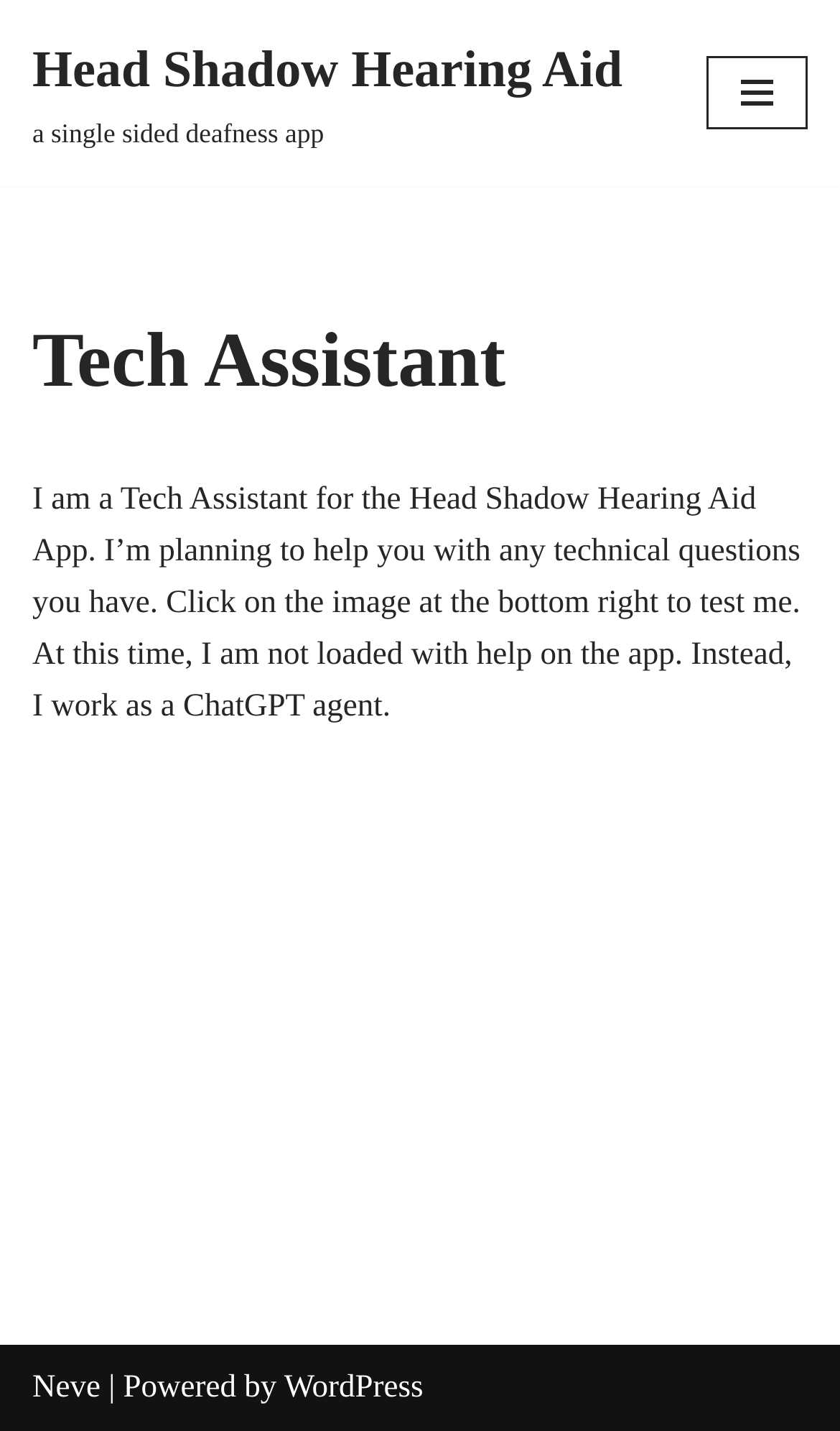Based on the image, provide a detailed response to the question:
What is the name of the app associated with the Tech Assistant?

The name of the app is mentioned in the generic element at the top of the webpage, which provides a brief description of the app. It is also mentioned in the StaticText element that introduces the Tech Assistant.